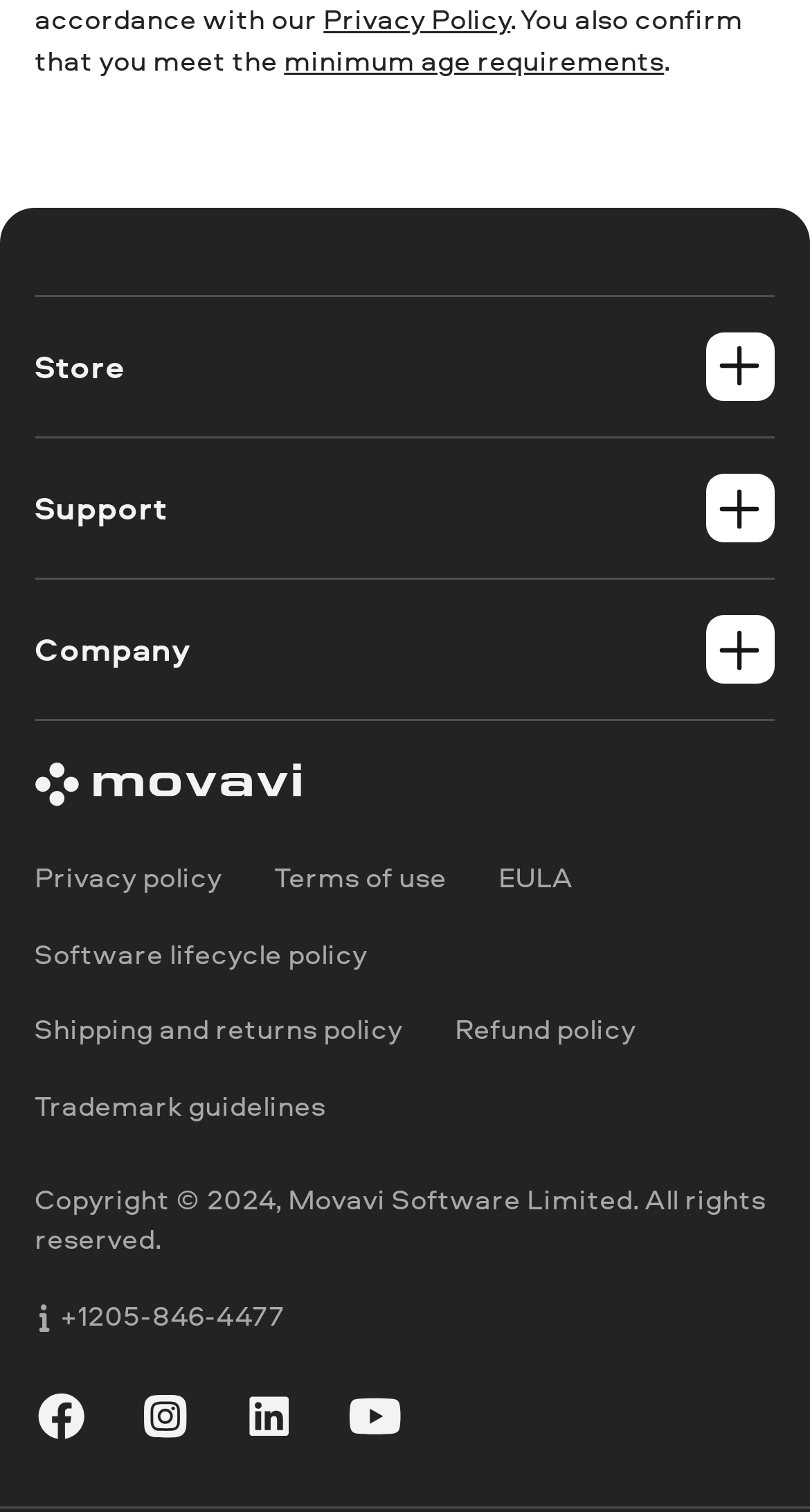What is the text of the first link on the webpage?
Based on the image, give a concise answer in the form of a single word or short phrase.

Privacy Policy